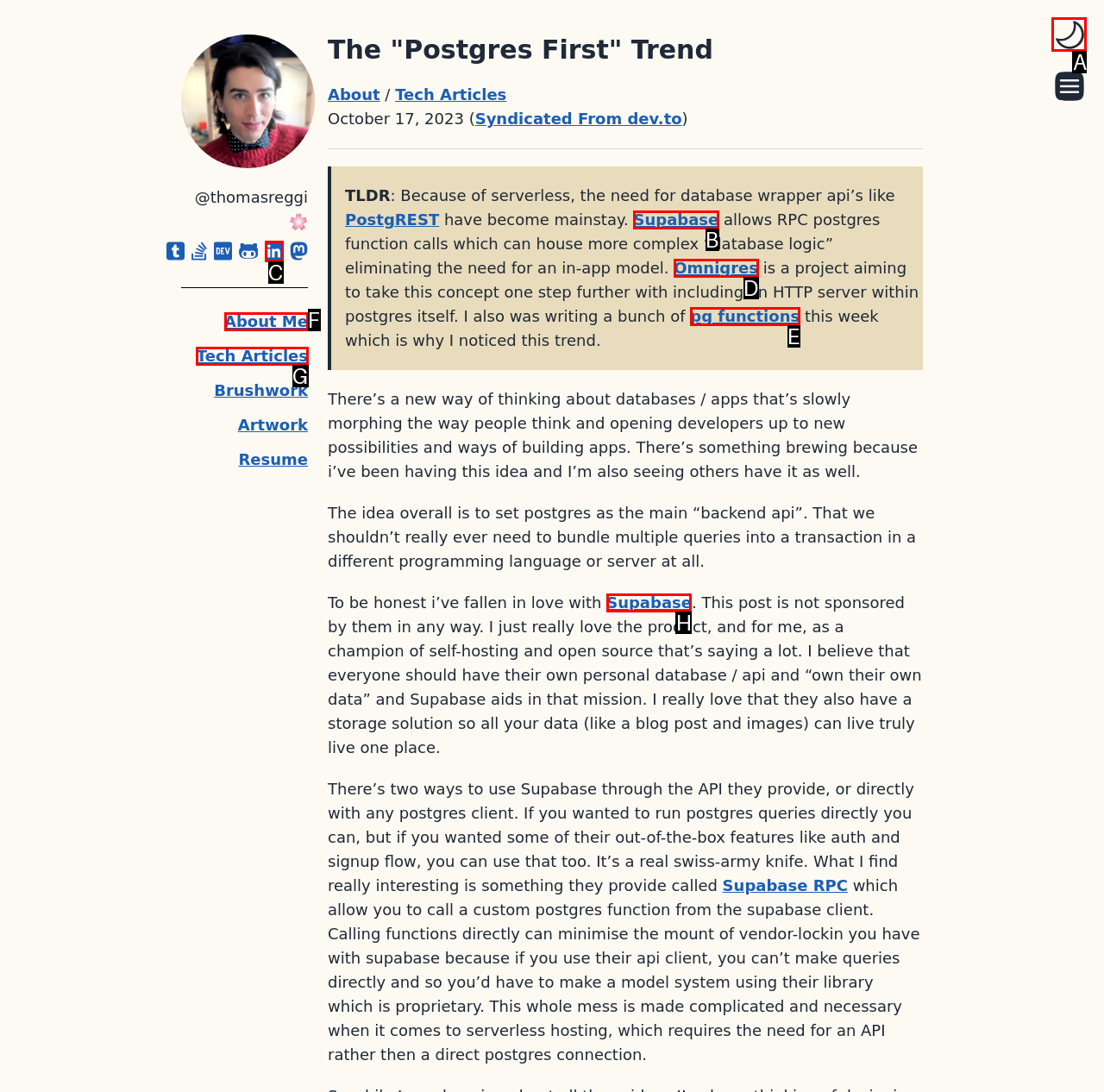From the available options, which lettered element should I click to complete this task: Click on the first album cover?

None